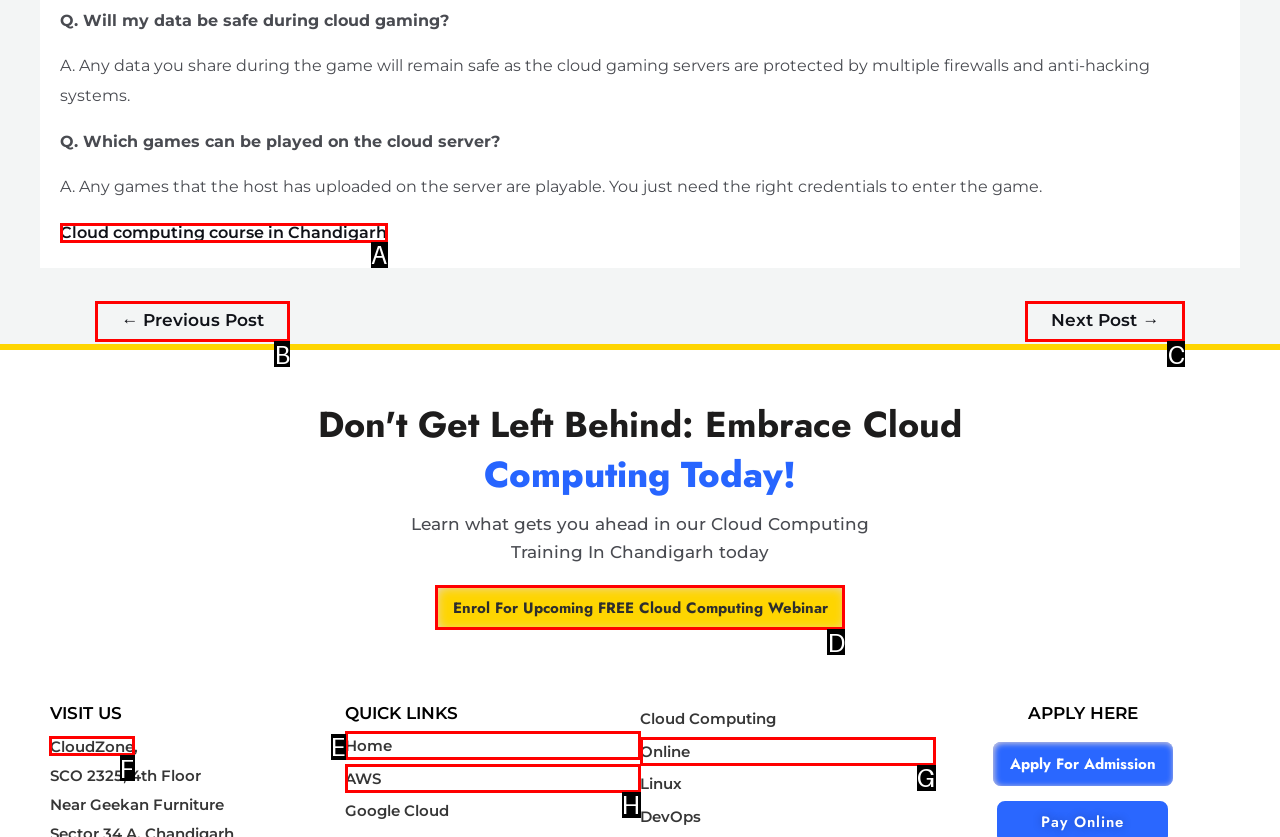Identify the HTML element to select in order to accomplish the following task: Visit the CloudZone website
Reply with the letter of the chosen option from the given choices directly.

F